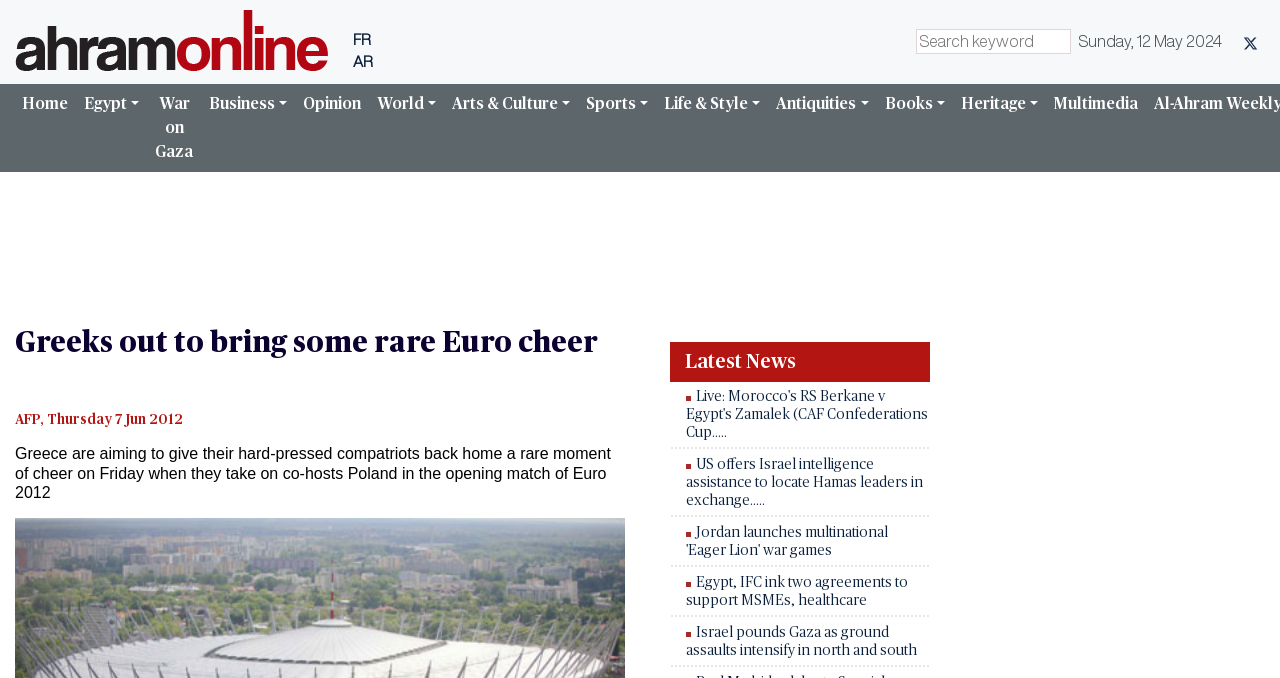Locate the bounding box coordinates of the clickable region to complete the following instruction: "Search for a keyword."

[0.716, 0.043, 0.837, 0.08]